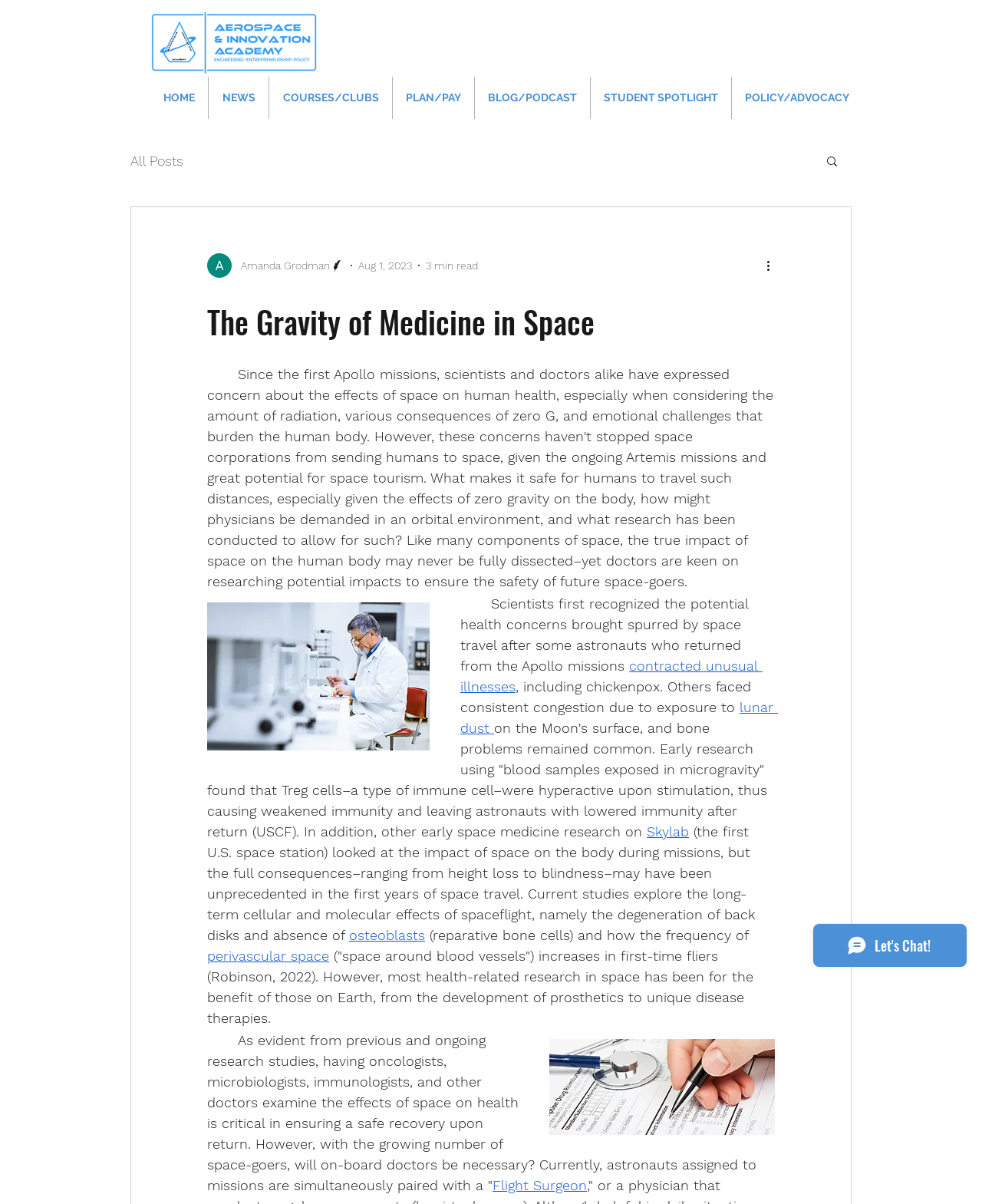Using the format (top-left x, top-left y, bottom-right x, bottom-right y), and given the element description, identify the bounding box coordinates within the screenshot: All Posts

[0.133, 0.127, 0.187, 0.14]